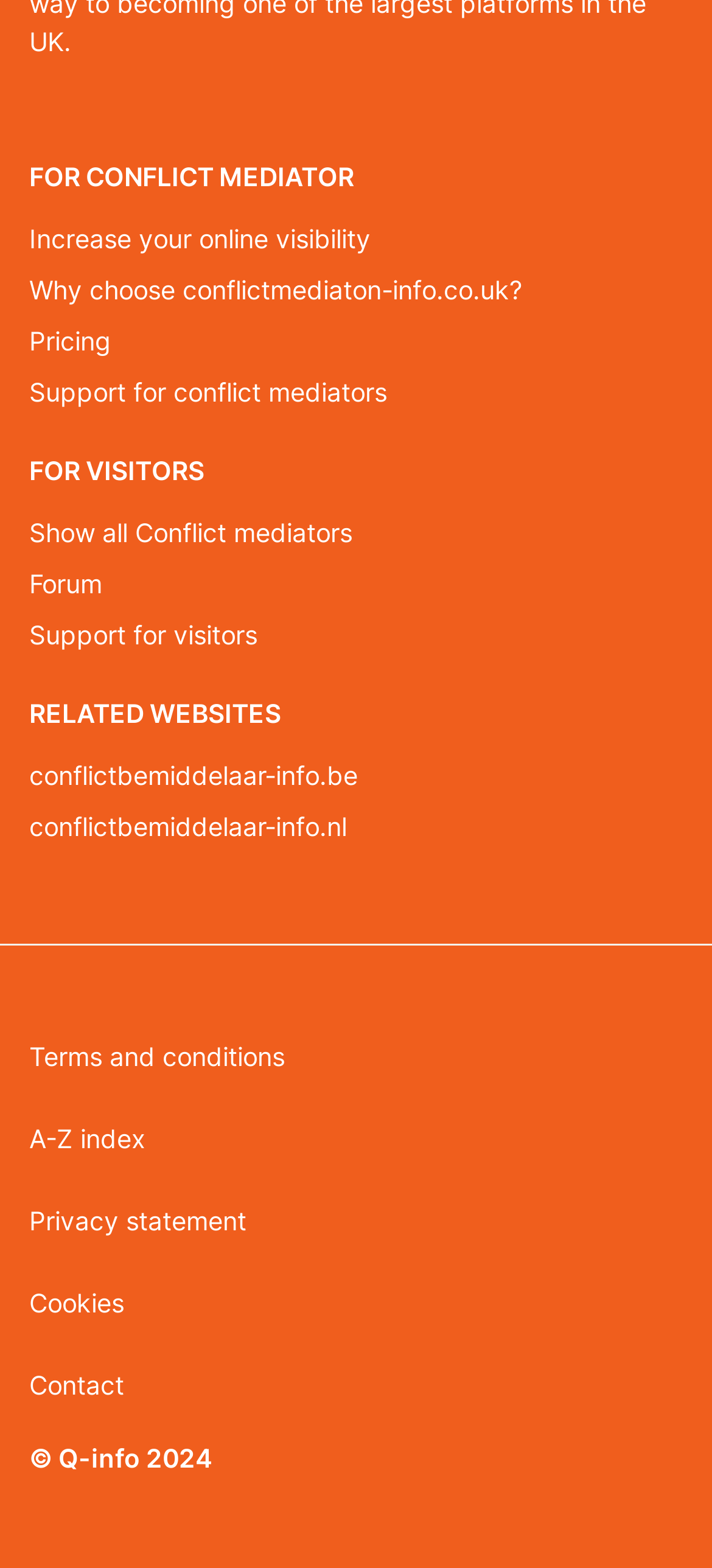Please identify the bounding box coordinates of where to click in order to follow the instruction: "Go to 'Pricing'".

[0.041, 0.201, 0.959, 0.233]